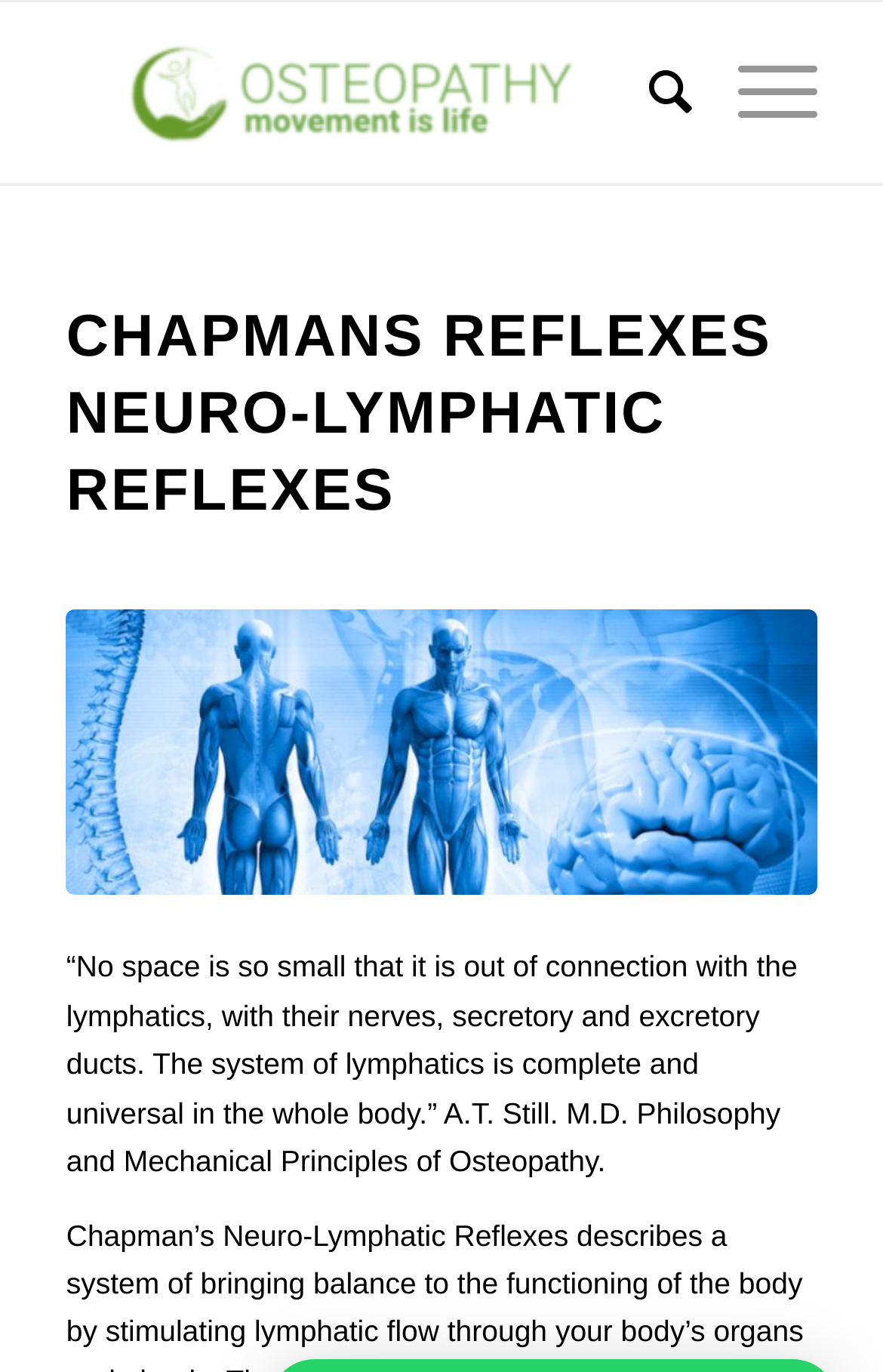How many menu items are there on the webpage?
Using the details from the image, give an elaborate explanation to answer the question.

The answer can be found by looking at the menuitem elements which are children of the LayoutTable element. There are two menuitem elements, one with the text 'Search' and another with the text 'Menu', indicating that there are two menu items on the webpage.